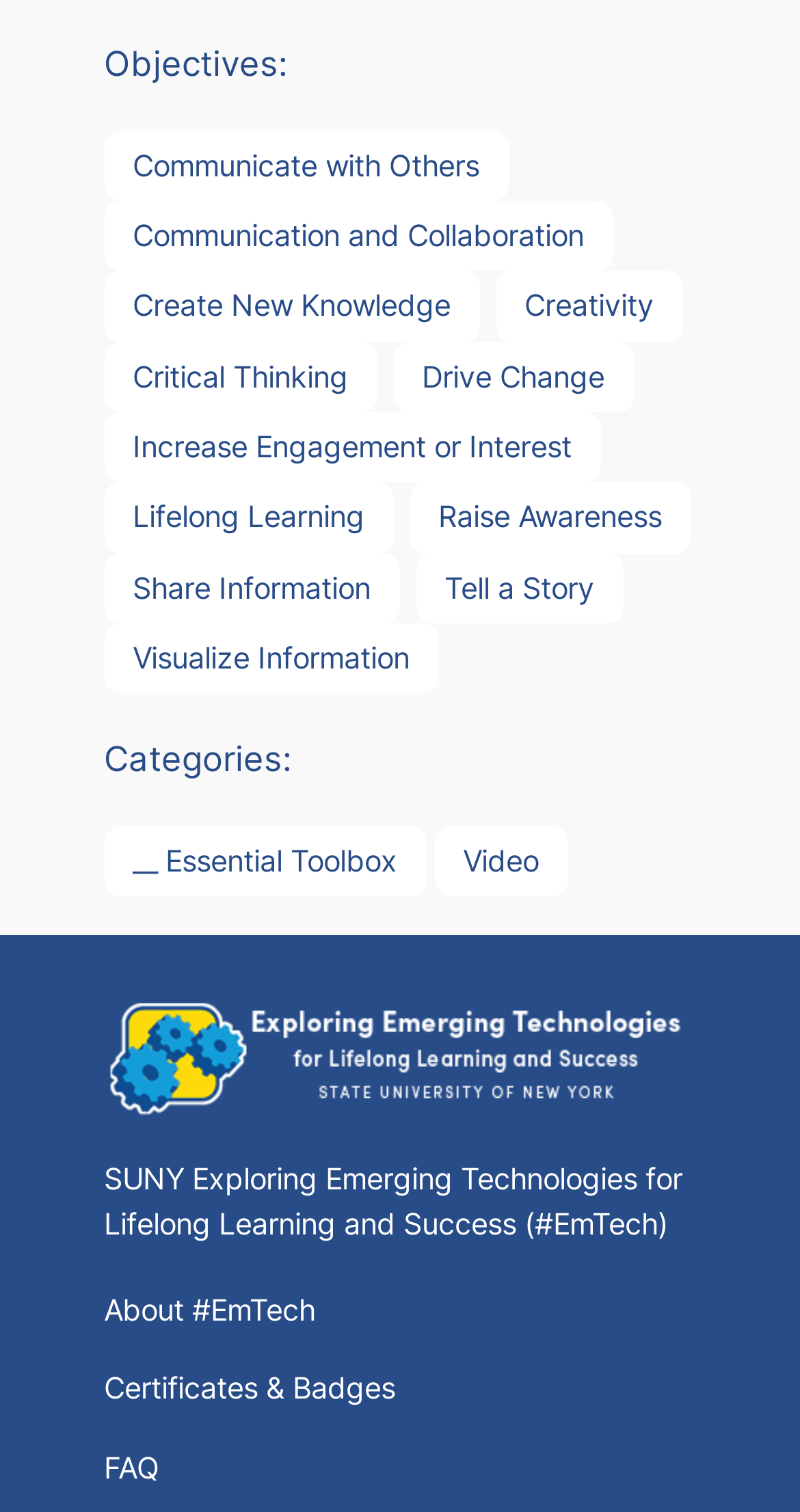Provide the bounding box coordinates of the HTML element this sentence describes: "__ Essential Toolbox". The bounding box coordinates consist of four float numbers between 0 and 1, i.e., [left, top, right, bottom].

[0.13, 0.546, 0.533, 0.593]